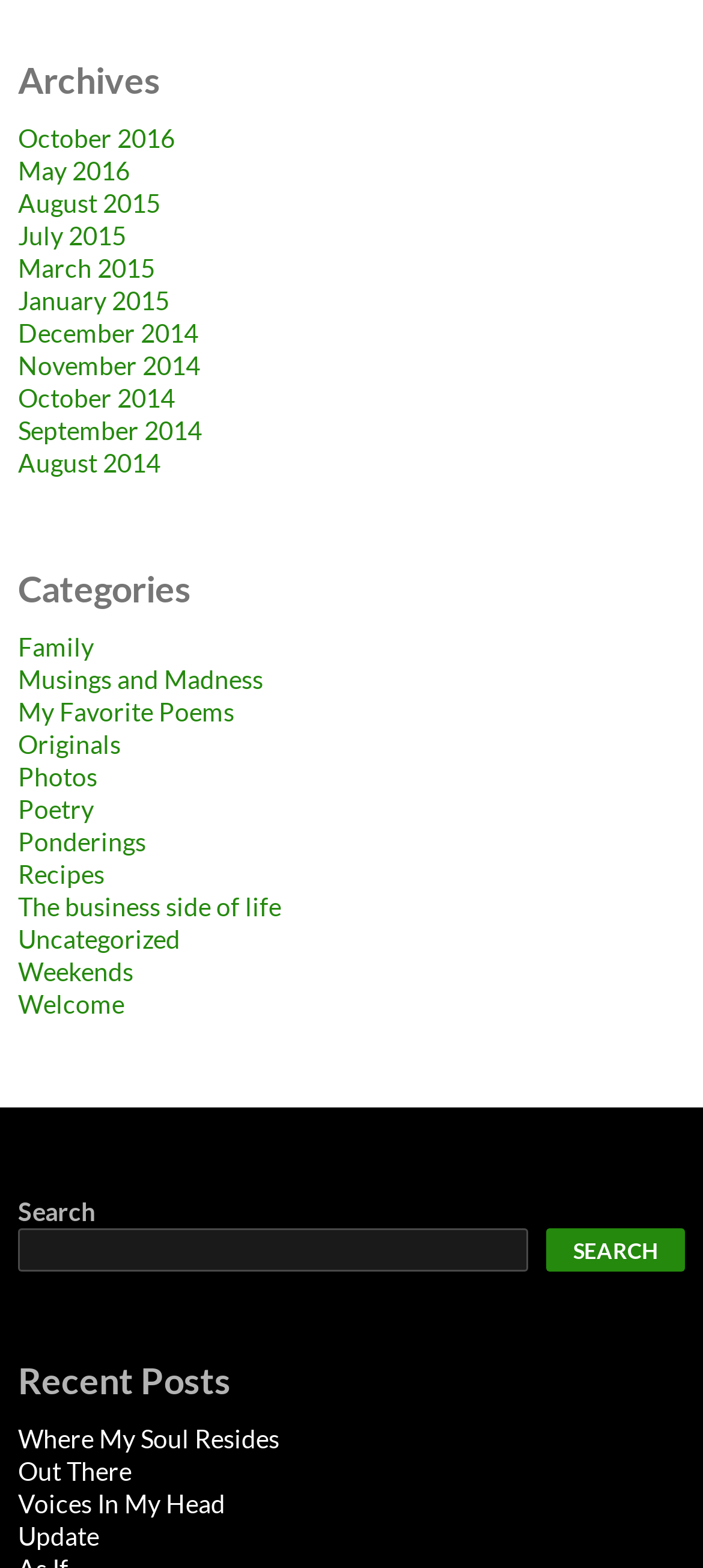Please reply to the following question with a single word or a short phrase:
How many archives are available?

12